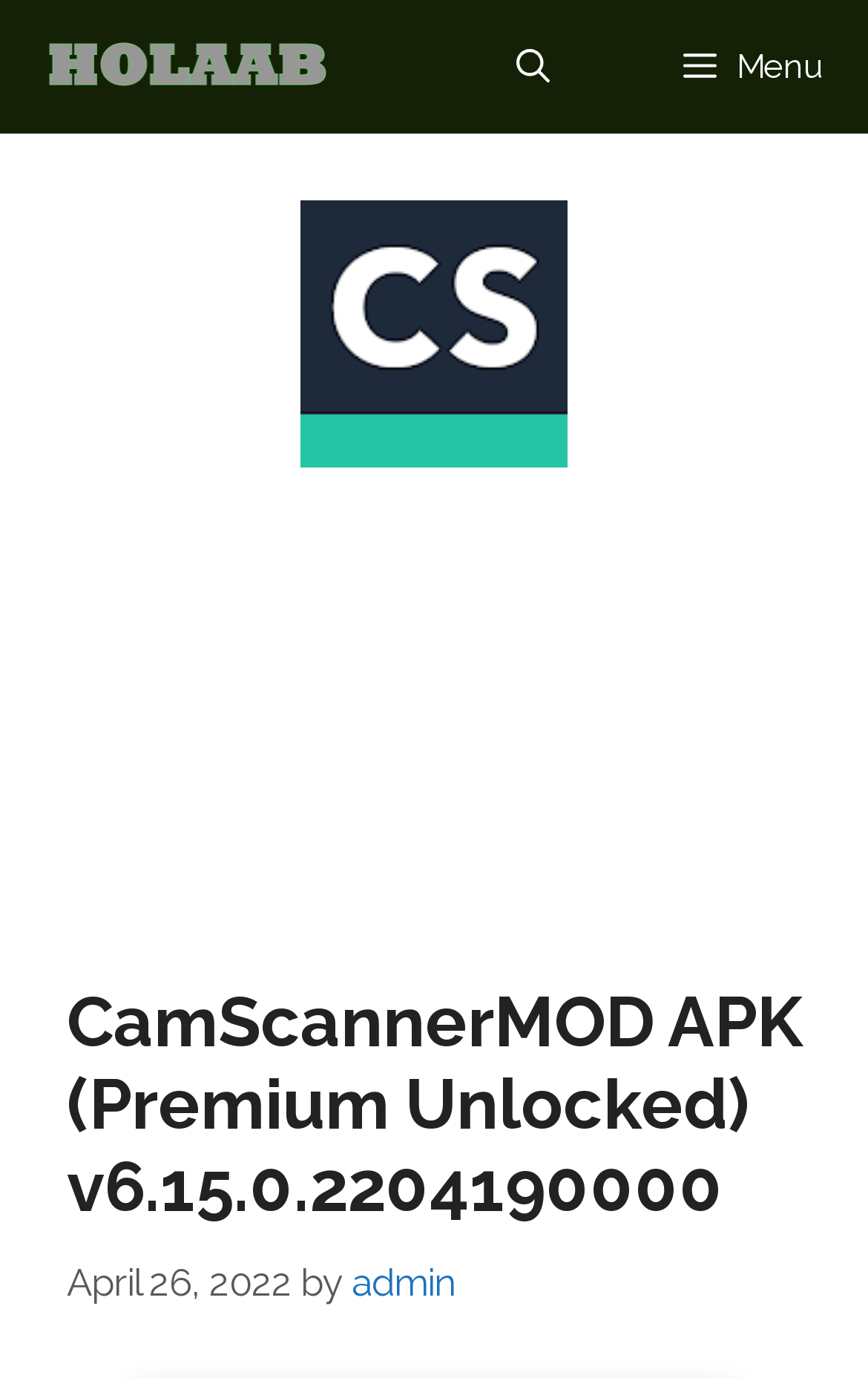Identify the bounding box of the UI element described as follows: "aria-label="Open Search Bar"". Provide the coordinates as four float numbers in the range of 0 to 1 [left, top, right, bottom].

[0.518, 0.0, 0.71, 0.097]